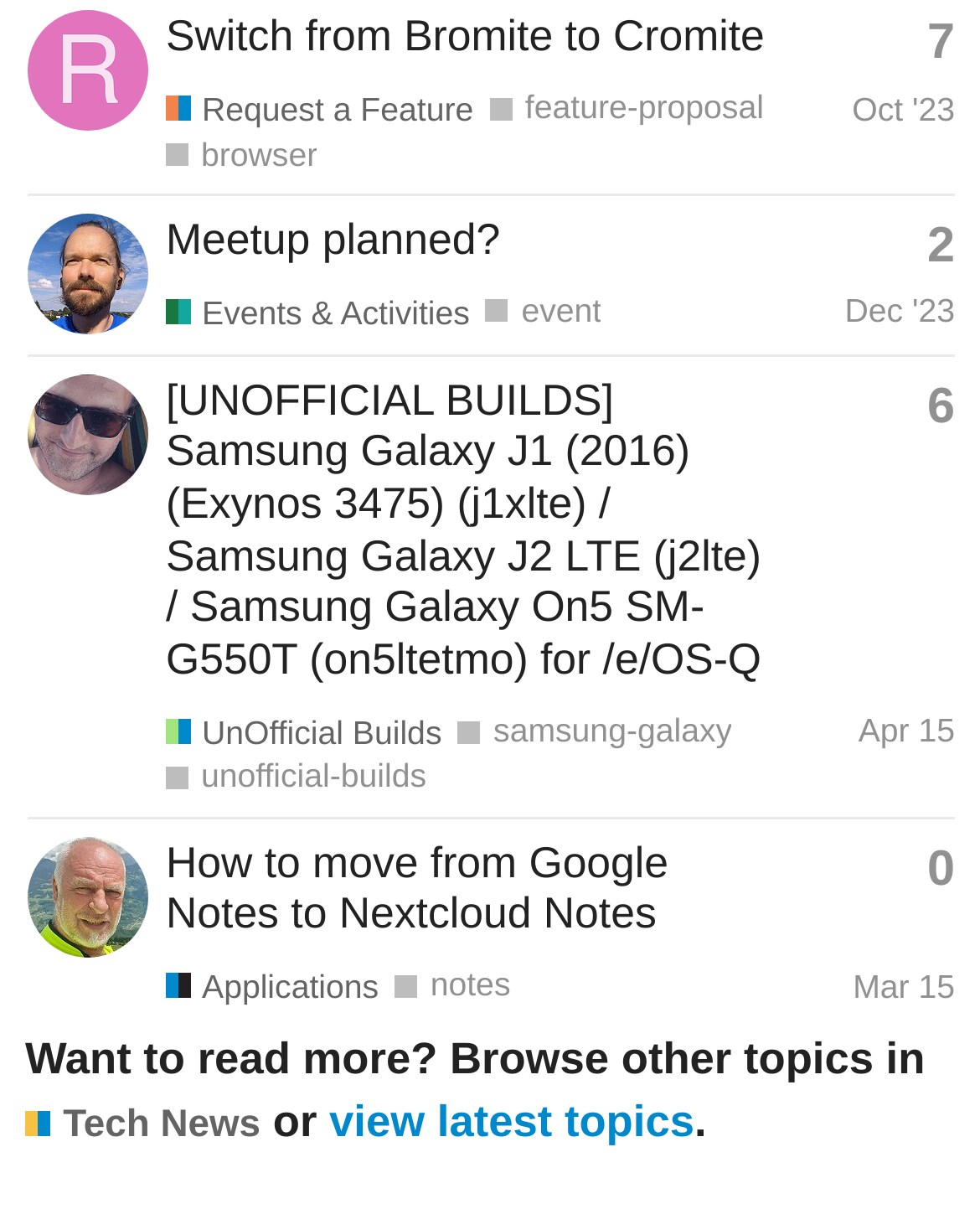Give a one-word or phrase response to the following question: What is the topic with 7 replies?

Switch from Bromite to Cromite